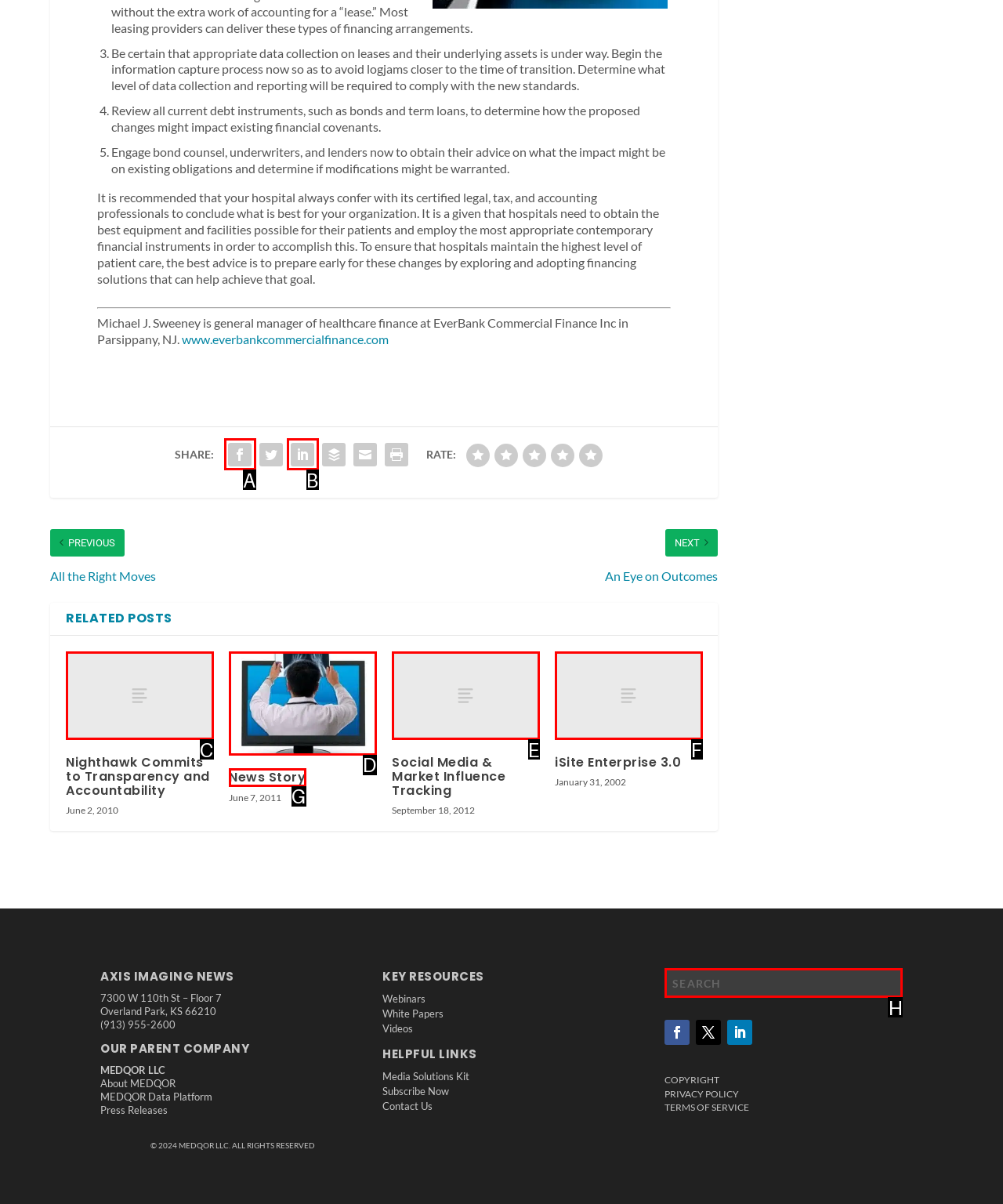Tell me the letter of the option that corresponds to the description: PR Services
Answer using the letter from the given choices directly.

None